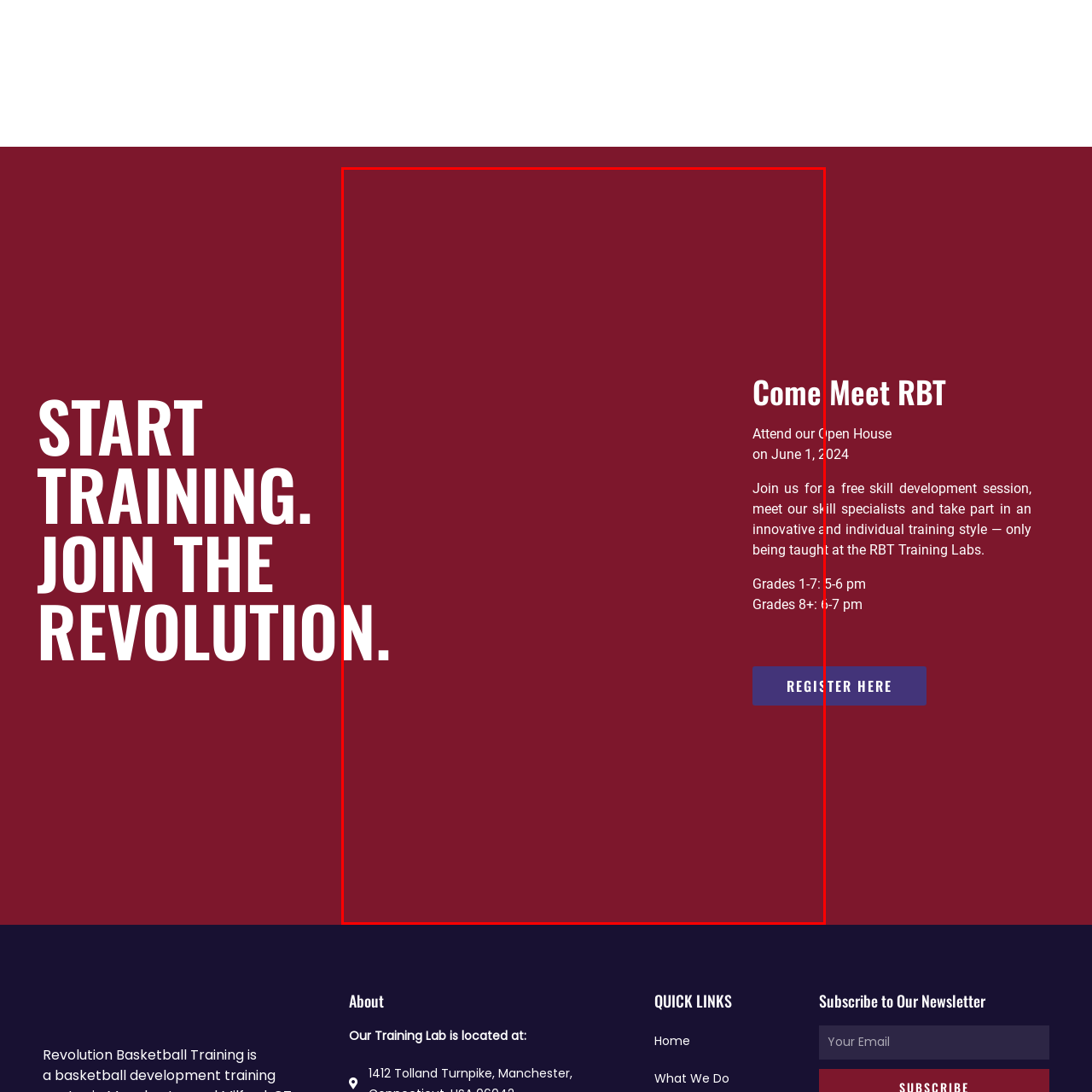Describe meticulously the scene encapsulated by the red boundary in the image.

The image displays a promotional poster for a training event titled "Come Meet RBT." It highlights an upcoming open house scheduled for June 1, 2024, inviting participants to join a free skill development session. Attendees will have the opportunity to meet with skill specialists and experience a unique training style found exclusively at the RBT Training Labs. The poster outlines the schedule, specifying sessions for Grades 1-7 from 5-6 PM and for Grades 8+ from 6-7 PM. A "REGISTER HERE" button encourages interested individuals to sign up for the event. The rich burgundy background enhances the bold white text, making the information clear and engaging for potential participants.